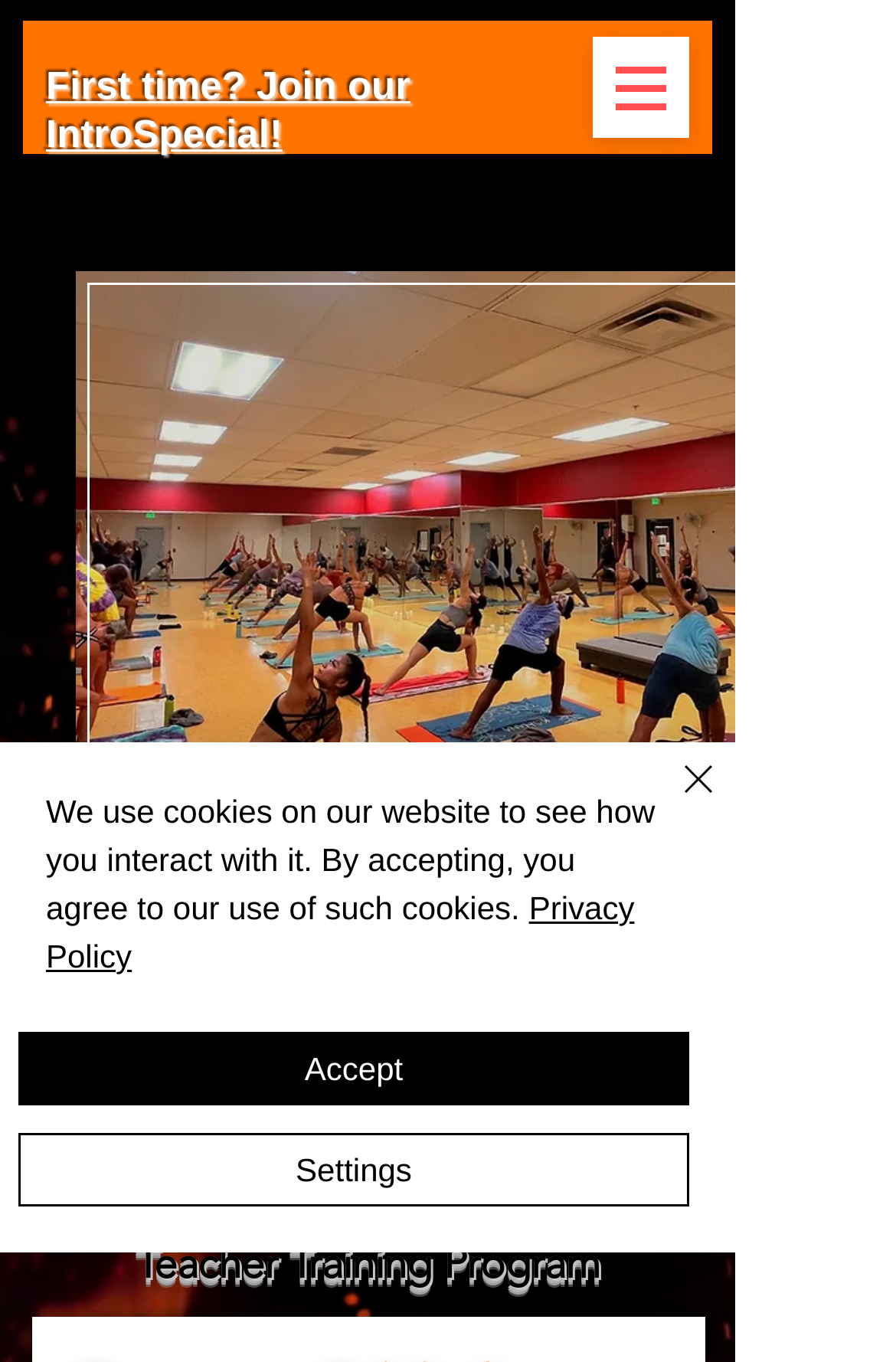What is the purpose of the 'IntroSpecial'?
Based on the image content, provide your answer in one word or a short phrase.

For first-time users